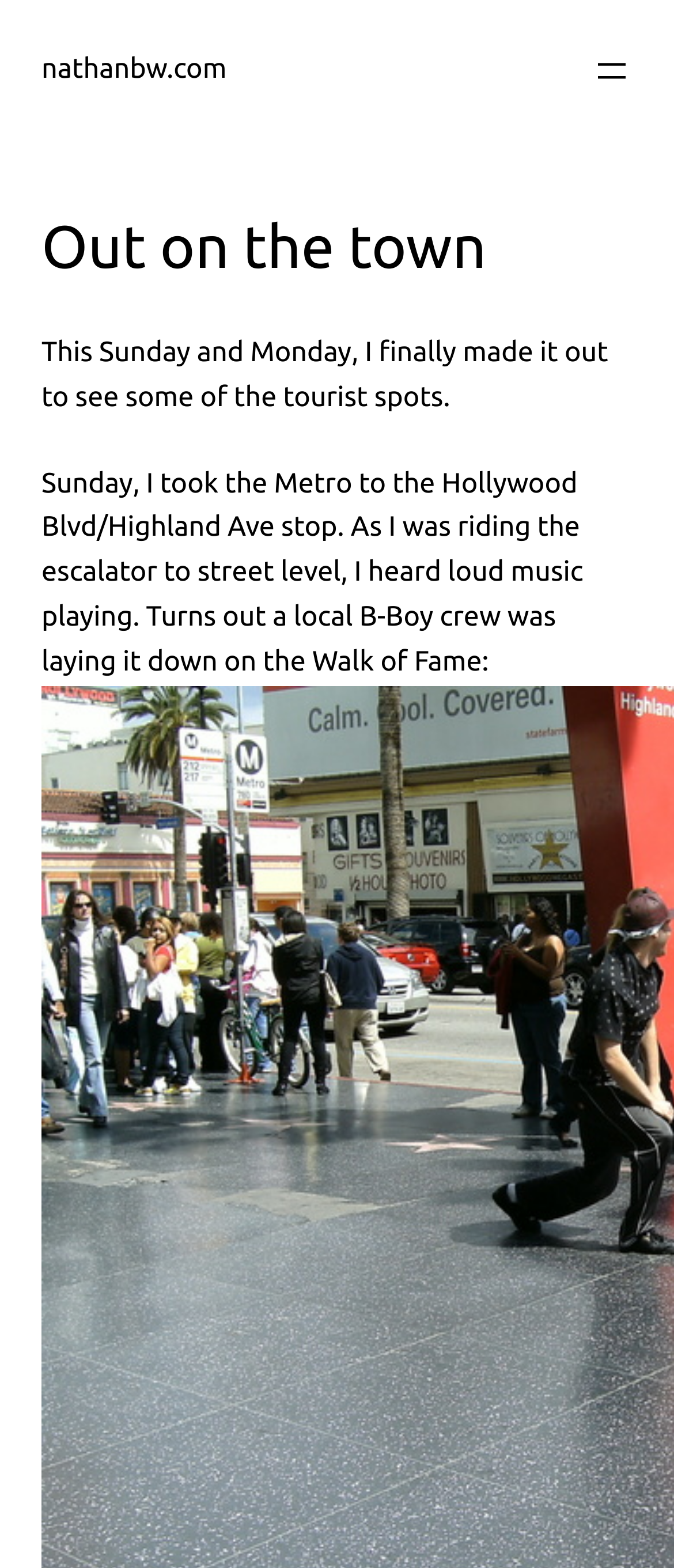Please provide the main heading of the webpage content.

Out on the town